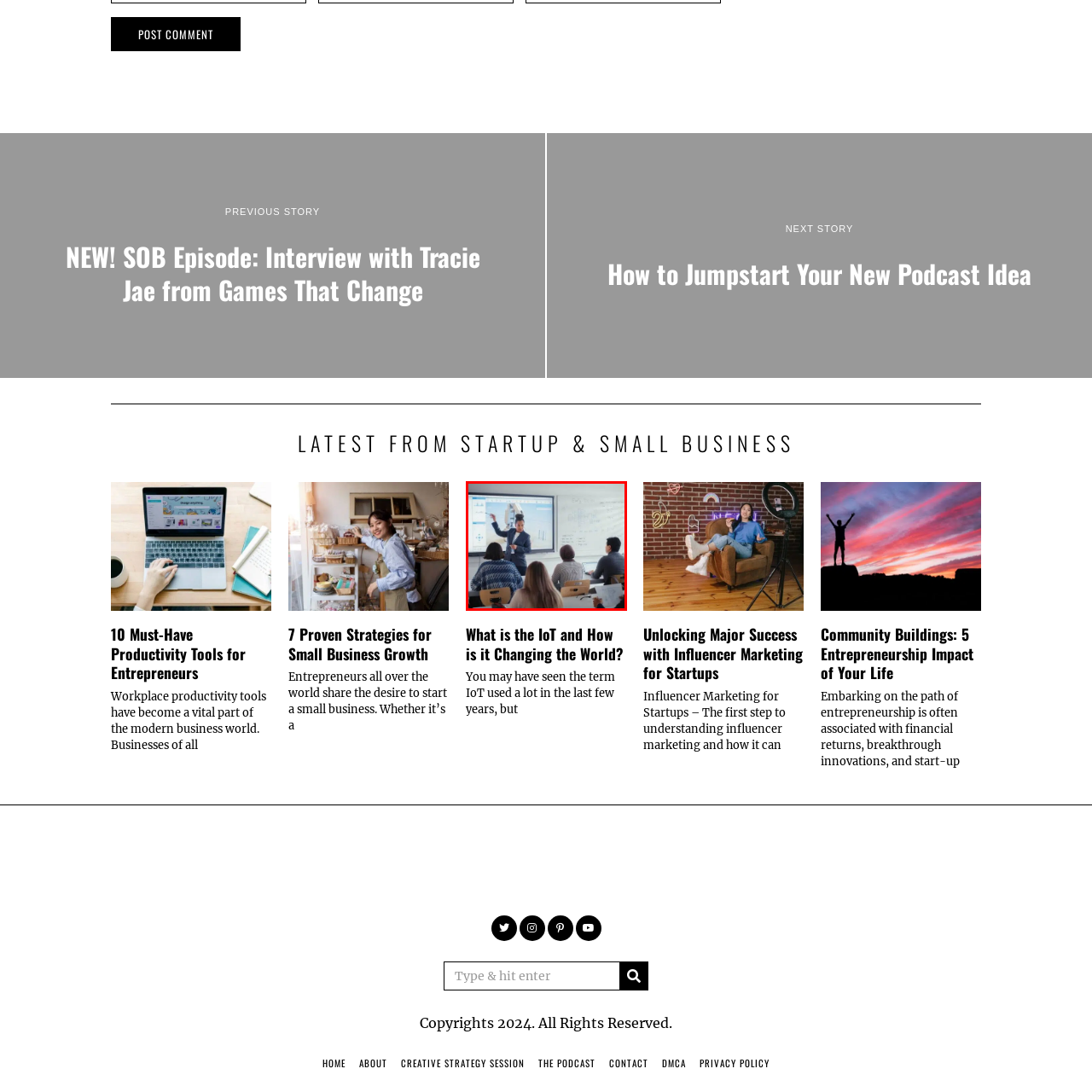Thoroughly describe the content of the image found within the red border.

In a bright and modern classroom setting, a confident instructor stands at the forefront, actively engaging with a group of students seated at desks. The instructor, dressed in a professional outfit, is gesturing towards a large screen displaying a visual presentation, possibly highlighting productivity tools or business strategies. The students, varied in appearance, appear attentive and engaged, with some taking notes while others work on laptops. The whiteboard in the background is filled with complex diagrams and notes, suggesting a focus on topics like the Internet of Things or entrepreneurial growth strategies. This scene captures the essence of an interactive learning environment, emphasizing collaboration and the exchange of ideas in a contemporary educational context.